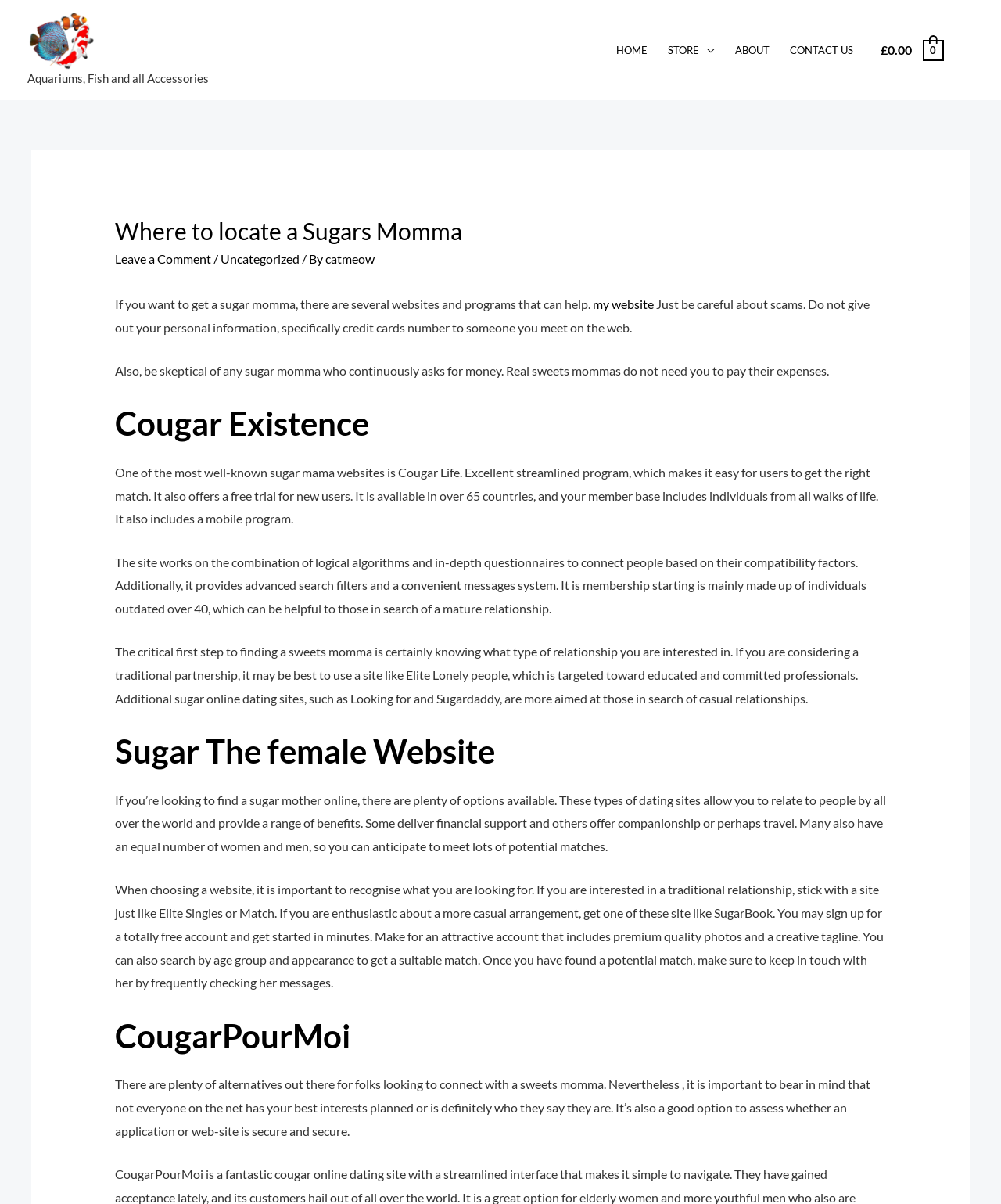What is the current balance?
Please provide a single word or phrase in response based on the screenshot.

£0.00